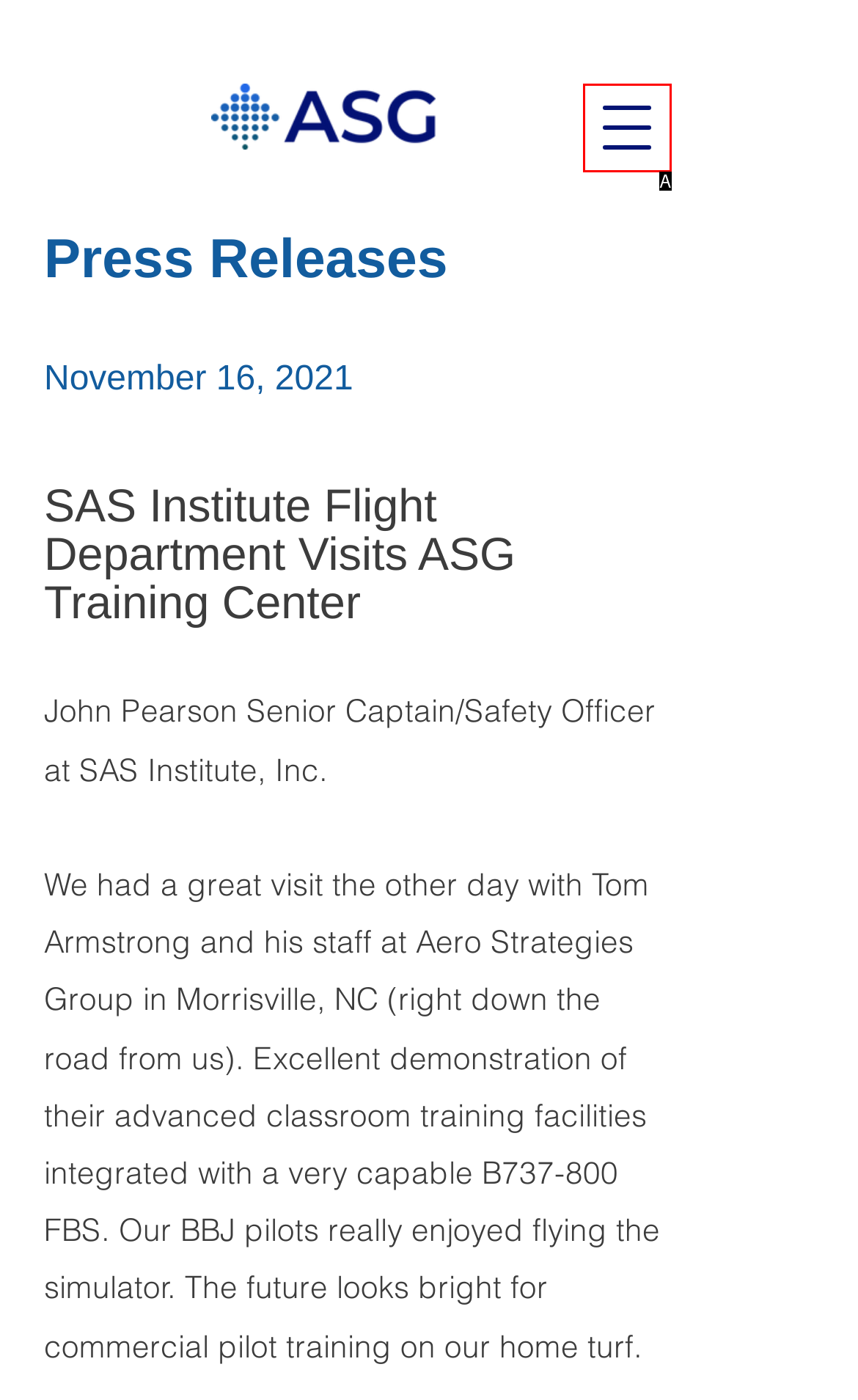Select the correct option based on the description: aria-label="Open navigation menu"
Answer directly with the option’s letter.

A